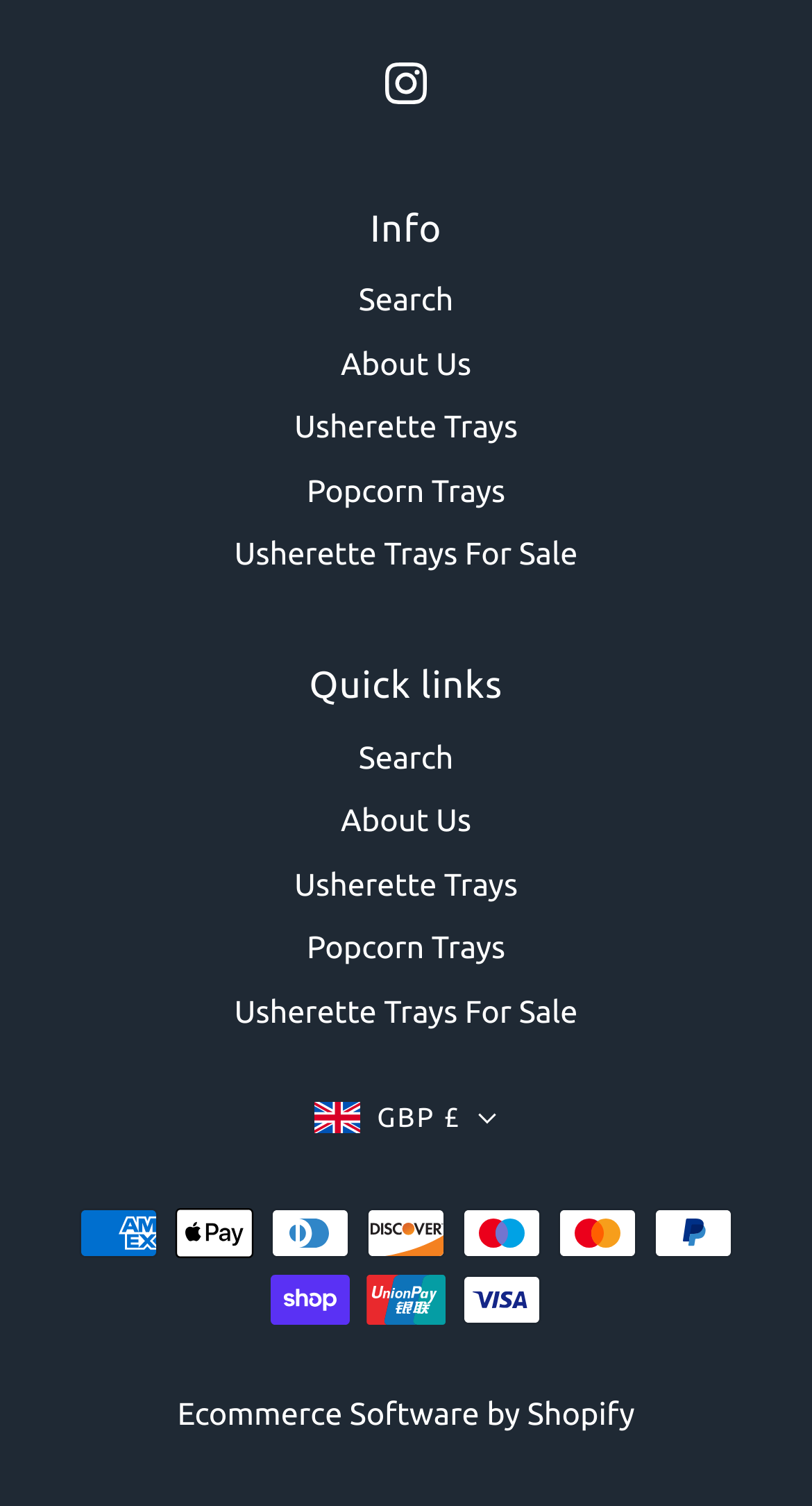What is the logo on the top left?
Based on the screenshot, answer the question with a single word or phrase.

Instagram